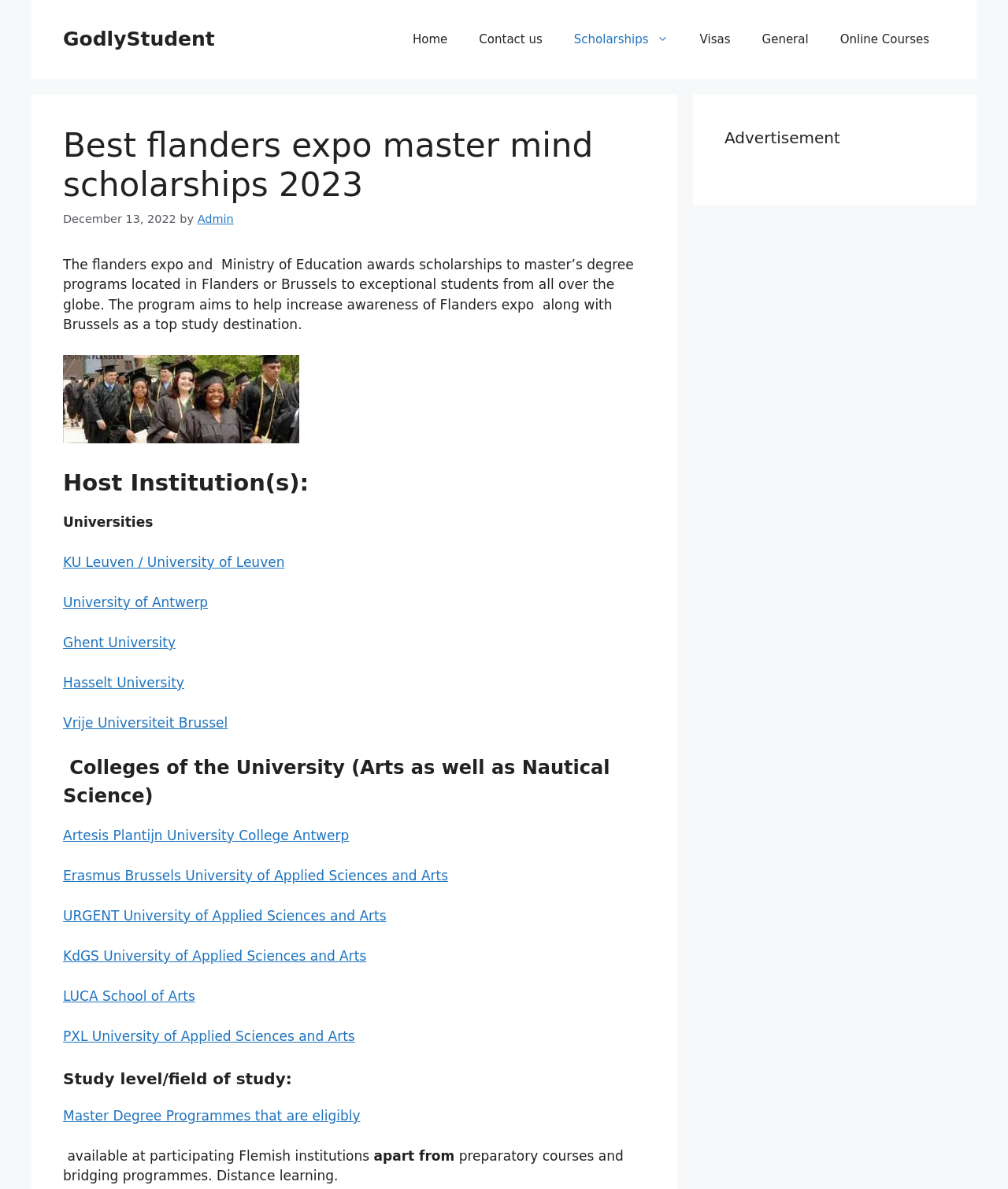How many colleges of the university are listed?
Using the details from the image, give an elaborate explanation to answer the question.

The colleges of the university are listed under the 'Colleges of the University (Arts as well as Nautical Science)' heading, and there are five college links listed: Artesis Plantijn University College Antwerp, Erasmus Brussels University of Applied Sciences and Arts, URGENT University of Applied Sciences and Arts, KdGS University of Applied Sciences and Arts, and LUCA School of Arts.